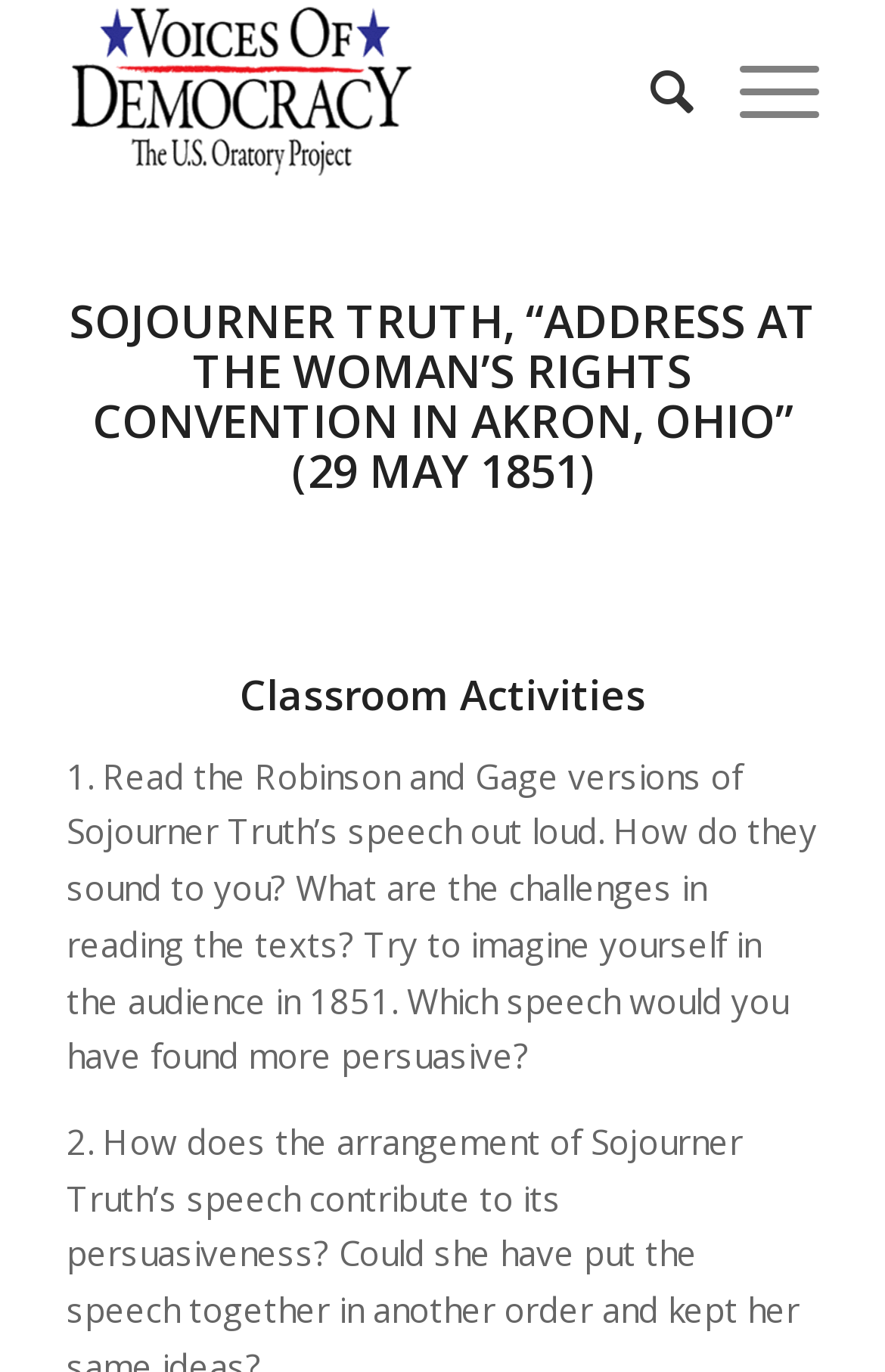Based on the element description: "Menu", identify the UI element and provide its bounding box coordinates. Use four float numbers between 0 and 1, [left, top, right, bottom].

None